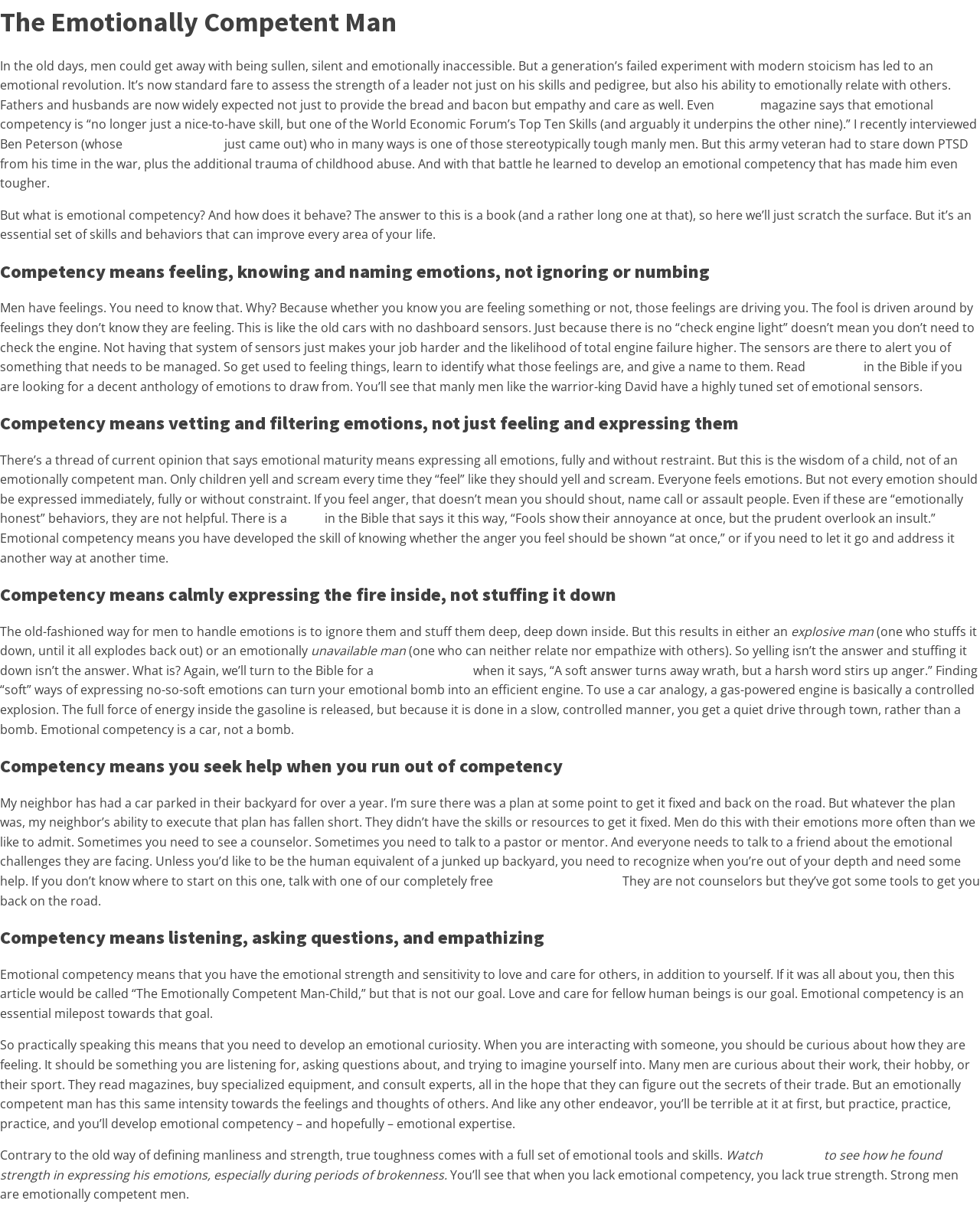Indicate the bounding box coordinates of the clickable region to achieve the following instruction: "Read the article 'The Emotionally Competent Man'."

[0.0, 0.0, 1.0, 0.036]